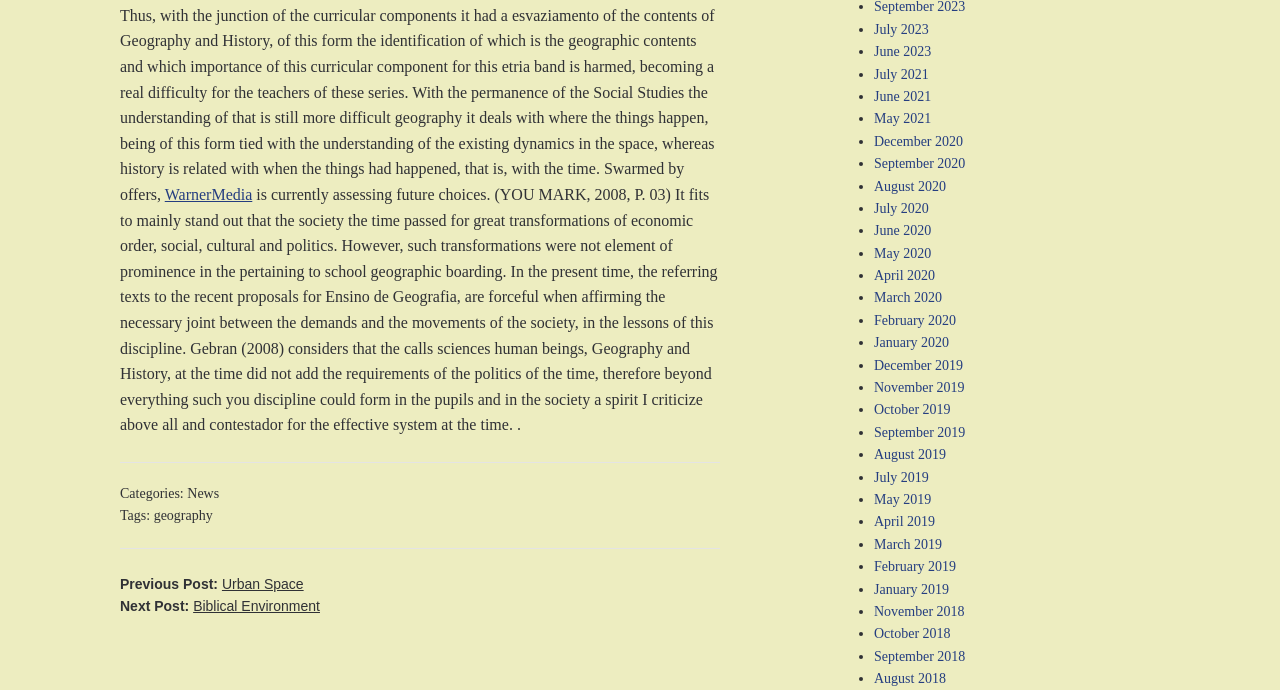Using the provided description Next Post: Biblical Environment, find the bounding box coordinates for the UI element. Provide the coordinates in (top-left x, top-left y, bottom-right x, bottom-right y) format, ensuring all values are between 0 and 1.

[0.094, 0.867, 0.25, 0.89]